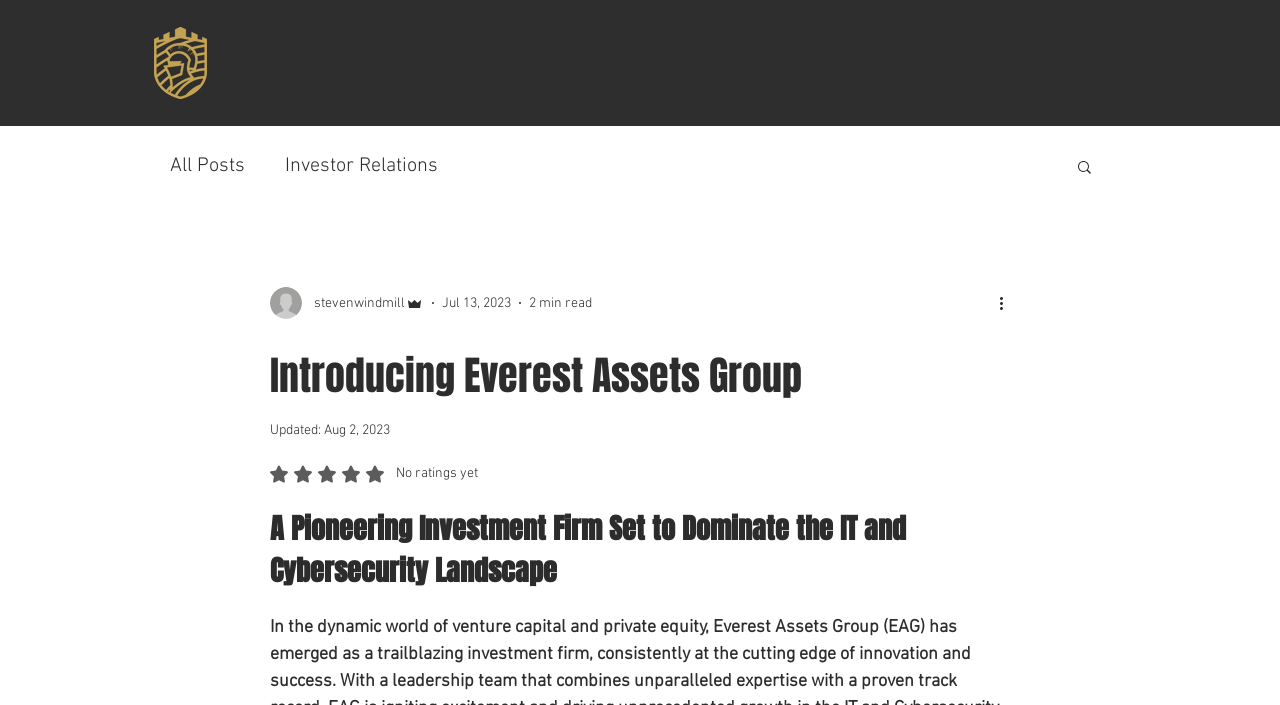Pinpoint the bounding box coordinates of the element to be clicked to execute the instruction: "View the VISION & MISSION page".

[0.245, 0.075, 0.365, 0.113]